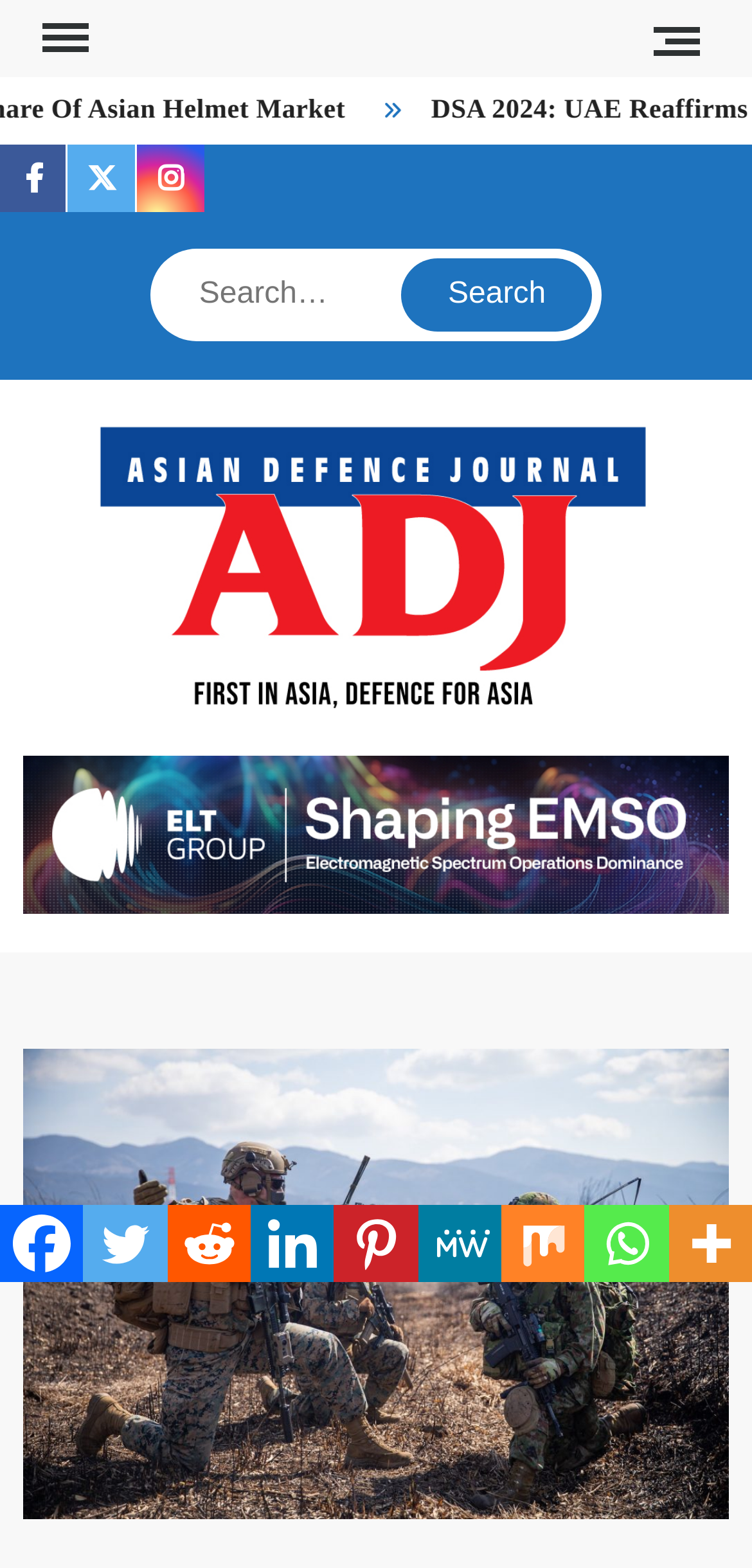Give an in-depth explanation of the webpage layout and content.

The webpage appears to be an article page from the Asian Defence Journal, with a focus on the topic "Japan and US To Hold Iron Fist This Month". 

At the top of the page, there are two navigation menus: the primary menu on the left and a social navigation menu on the right. The primary menu has two identical "Menu" buttons, one on the left and one on the right. The social navigation menu contains links to various social media platforms, including Facebook, Twitter, and Instagram.

Below the navigation menus, there is a search bar with a "Search" button to the right. 

The main content of the page is dominated by a large figure that spans almost the entire width of the page. Within this figure, there are several links to social media platforms, including Facebook, Twitter, Reddit, and more. 

On the top-left of the page, there is a link to the Asian Defence Journal, accompanied by an image with the same name. This link is positioned above the figure with social media links.